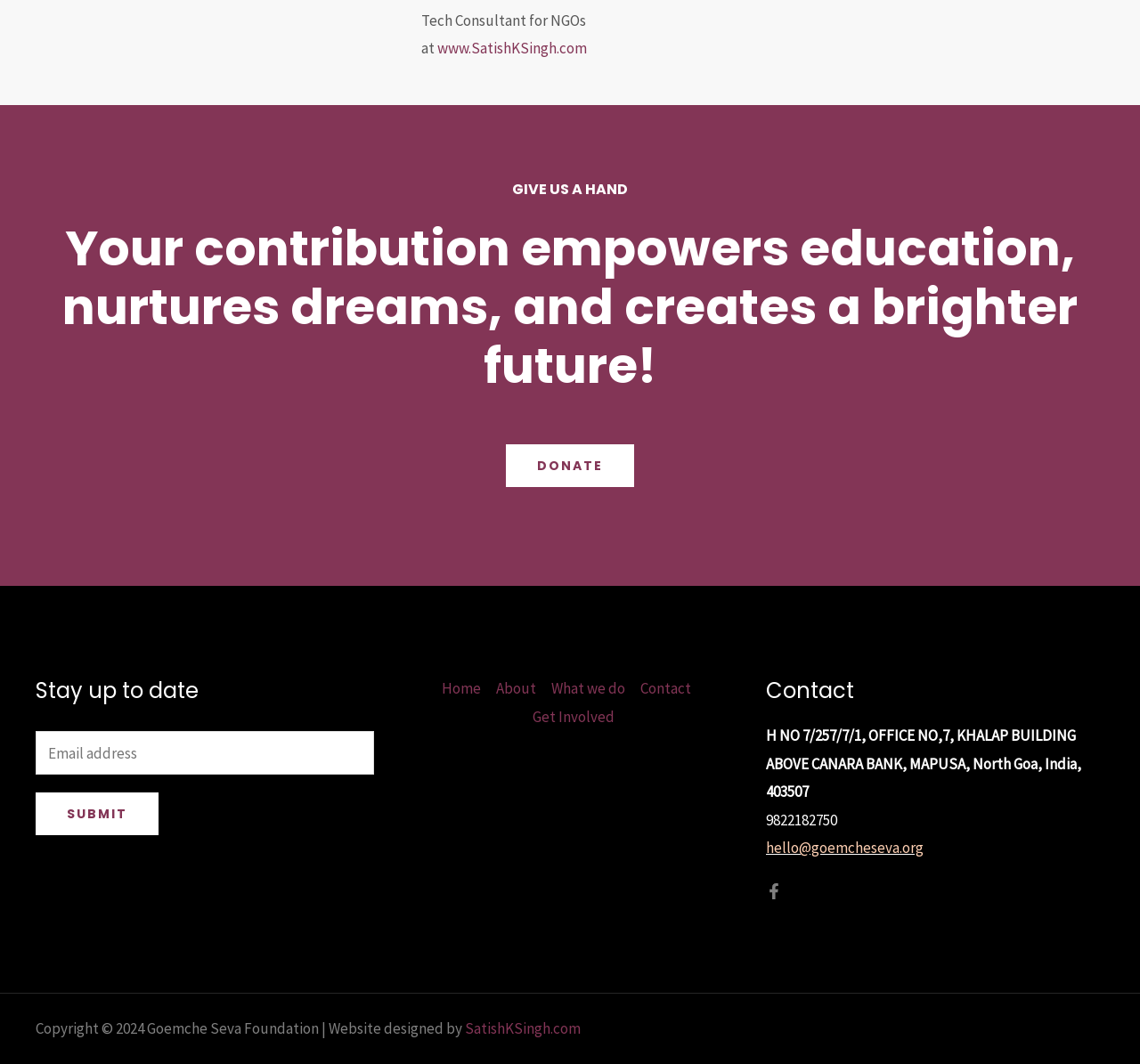Pinpoint the bounding box coordinates of the element to be clicked to execute the instruction: "Enter email address".

[0.031, 0.687, 0.328, 0.728]